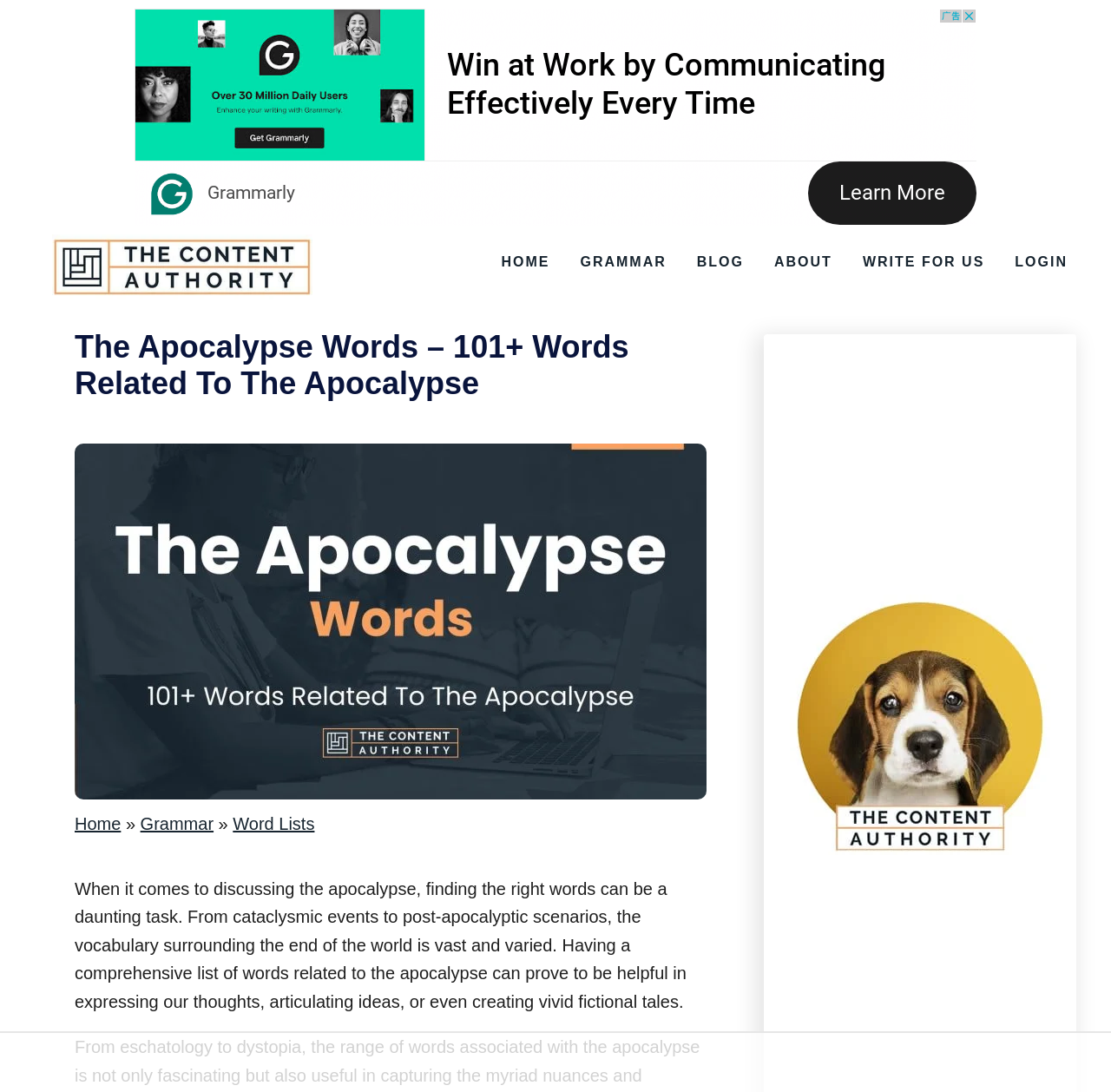What is the tone of the introductory paragraph?
Please use the image to provide a one-word or short phrase answer.

Informative